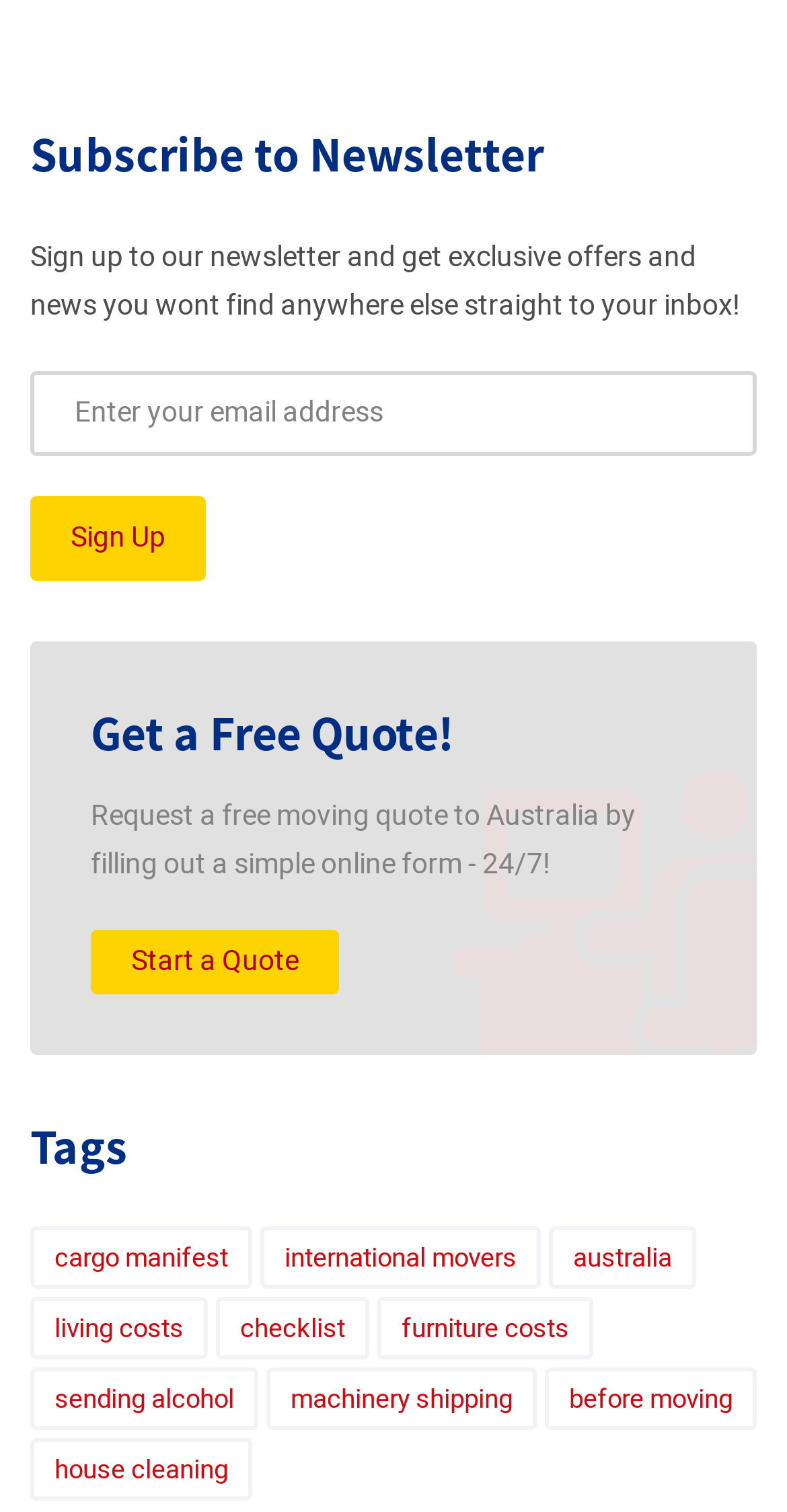Give a one-word or one-phrase response to the question:
How many input fields are available on the page?

1